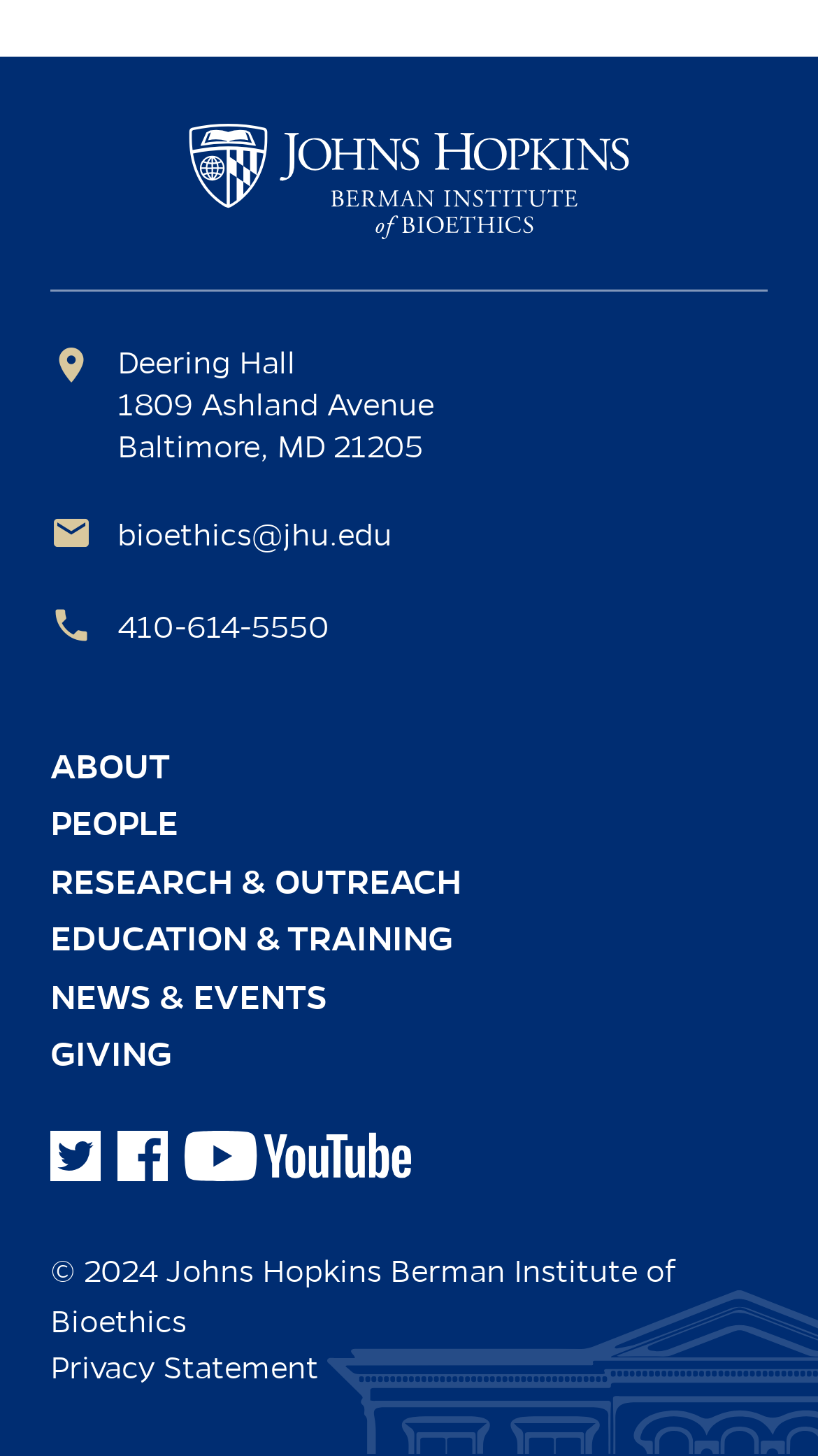Locate the coordinates of the bounding box for the clickable region that fulfills this instruction: "follow the institute on Twitter".

[0.062, 0.776, 0.123, 0.811]